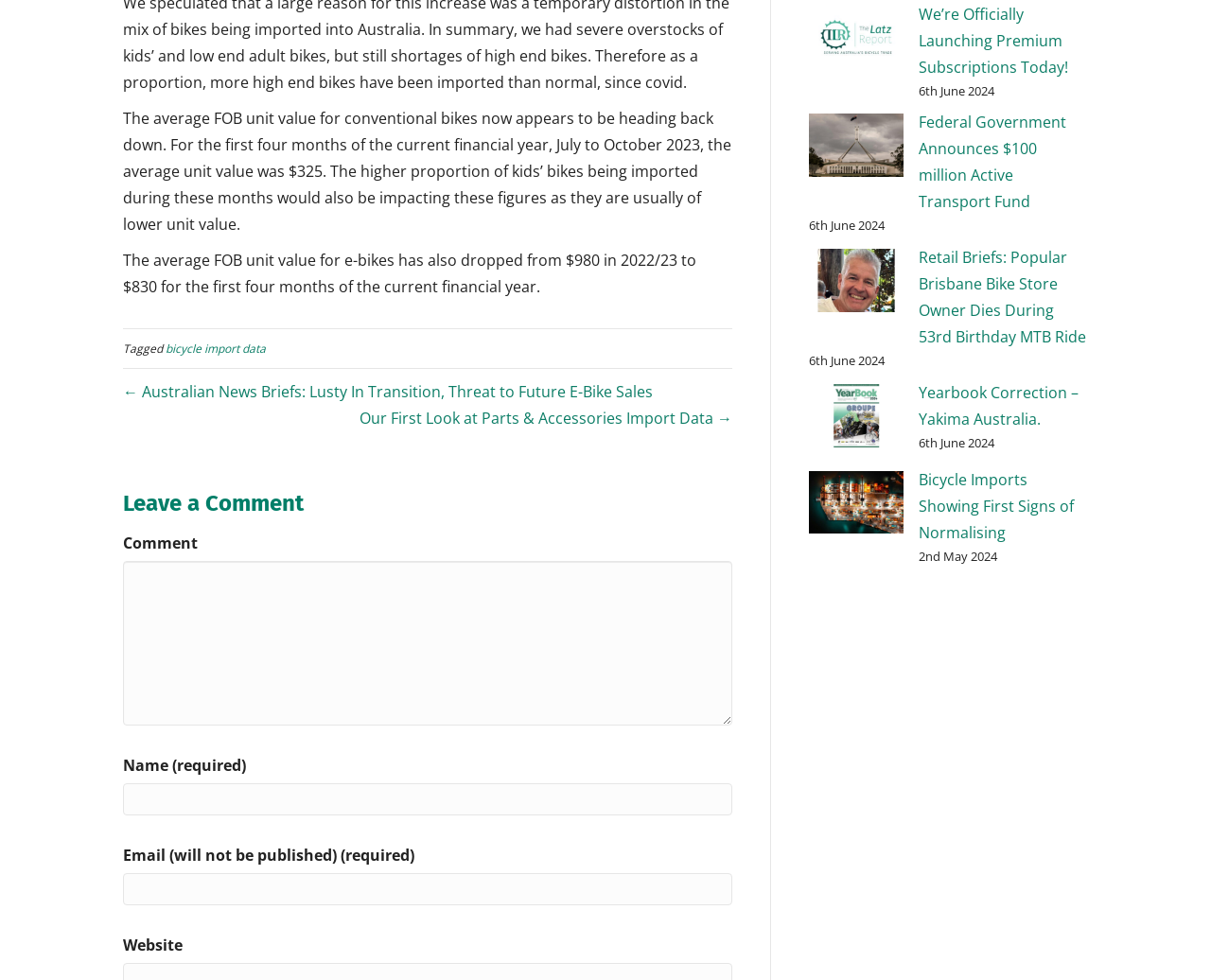Please give a short response to the question using one word or a phrase:
What is the topic of the article linked by 'bicycle import data'?

Bicycle import data